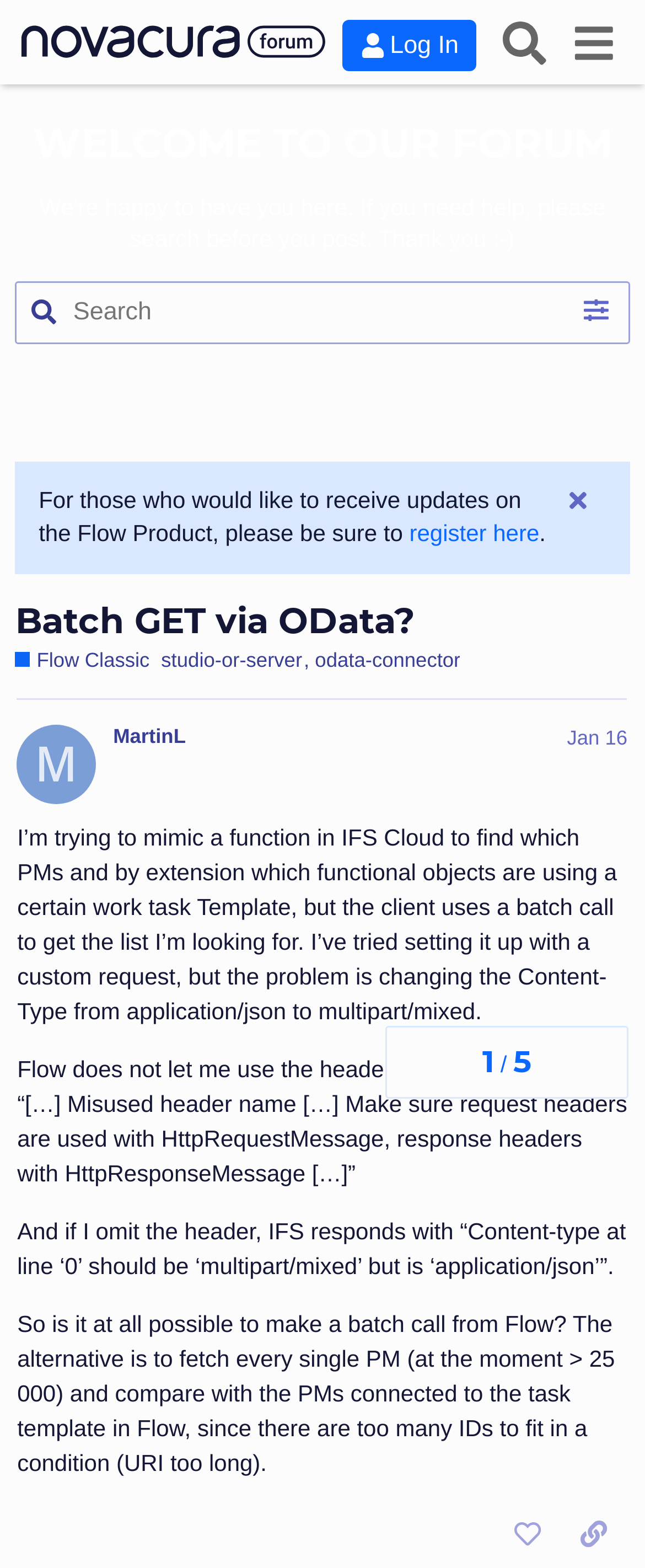What is the topic of the discussion on this webpage?
Please answer the question with a single word or phrase, referencing the image.

Batch GET via OData